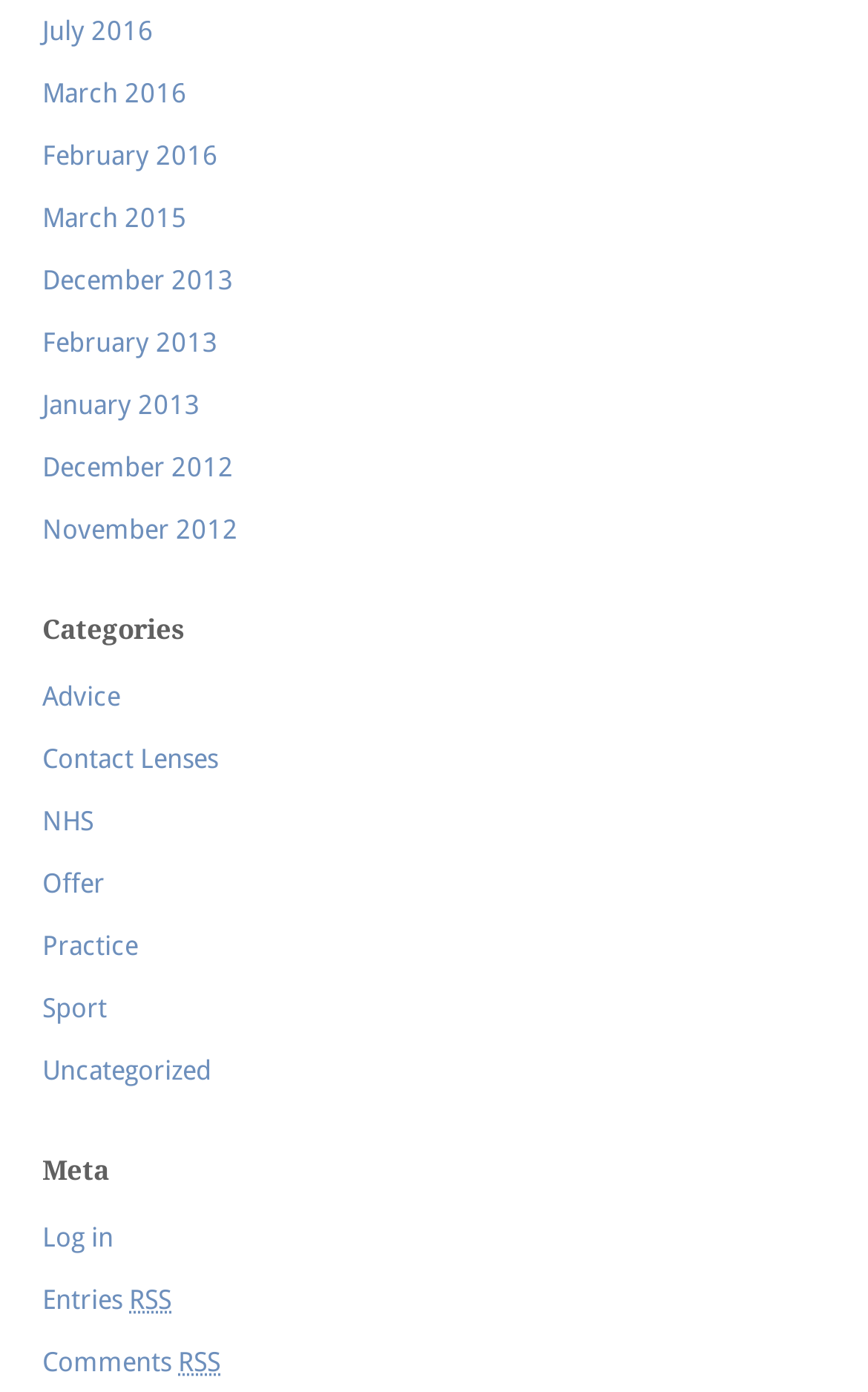How many links are under the 'Meta' heading?
Look at the image and provide a detailed response to the question.

I counted the number of links under the 'Meta' heading, which are 'Log in', 'Entries RSS', and 'Comments RSS', totaling 3 links.